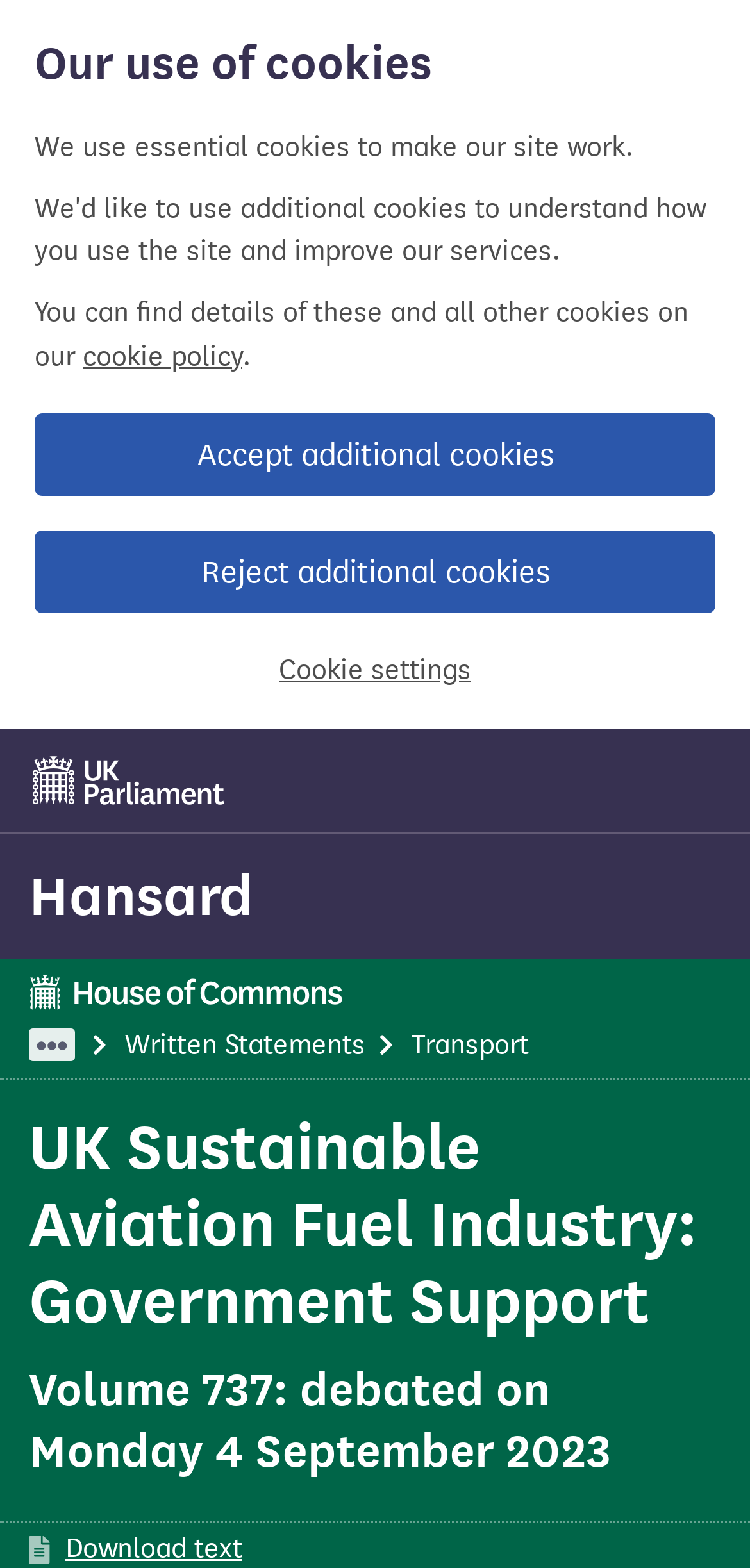On which date was the item debated?
Refer to the image and provide a thorough answer to the question.

I found the answer by looking at the heading element with the text 'Volume 737: debated on Monday 4 September 2023' which suggests that it is the date when the item was debated.